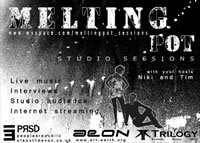Generate a detailed narrative of the image.

The image promotes the "Melting Pot Studio Sessions," featuring an engaging design with a gritty, artistic flair. The bold title "MELTING POT" stands out at the top, setting the tone for a creative and dynamic experience. Beneath the title, the phrase "STUDIO SESSIONS" emphasizes the nature of the event, promising an intimate musical atmosphere.

Supporting the promotional message, key features are listed: "Live music," "interviews," "studio audience," and "internet streaming," indicating a multifaceted event that combines music and interaction, appealing to both attendees and online viewers. The hosts, Niki and Tim, are mentioned, adding a personal touch to the presentation.

In addition, the image includes logos for PRSD, Aeon, and Trilogy, showcasing collaborative efforts and support from various organizations. The aesthetic suggests a vibrant cultural event, likely to attract diverse participants interested in music and community engagement.